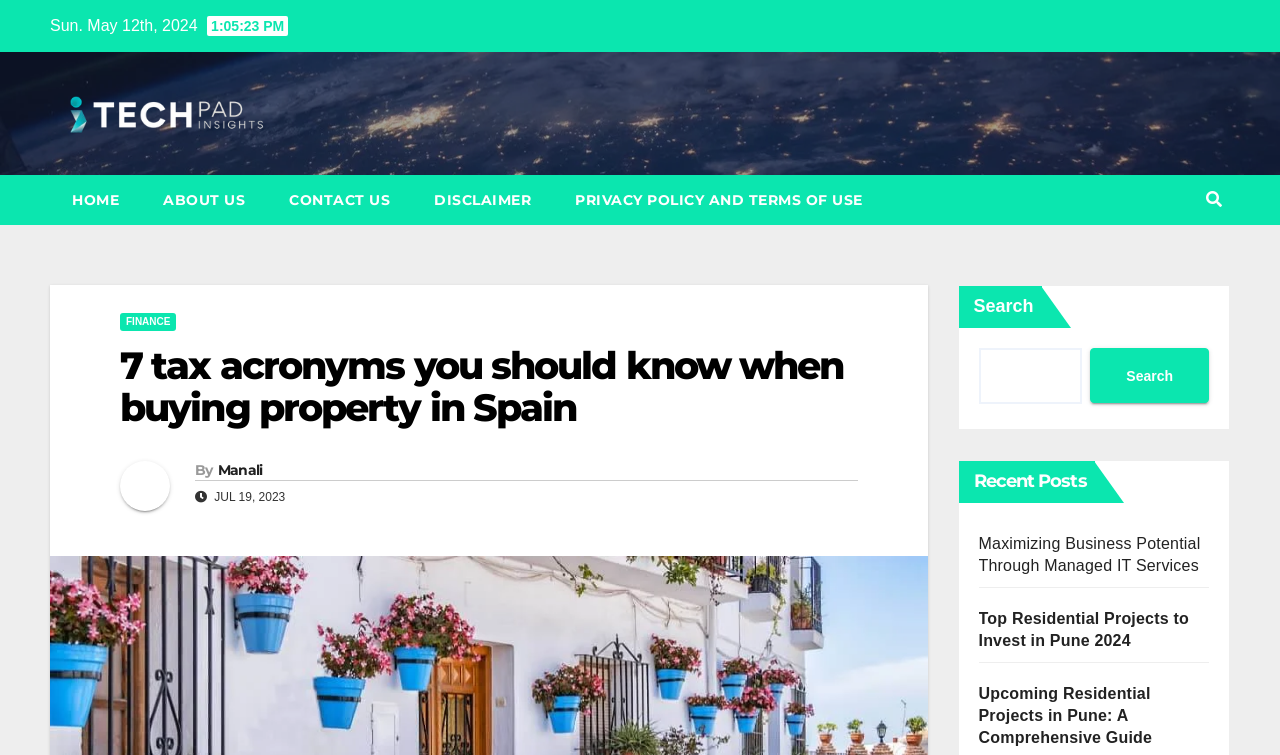Locate the bounding box coordinates of the element's region that should be clicked to carry out the following instruction: "Explore the 'Locations' page". The coordinates need to be four float numbers between 0 and 1, i.e., [left, top, right, bottom].

None